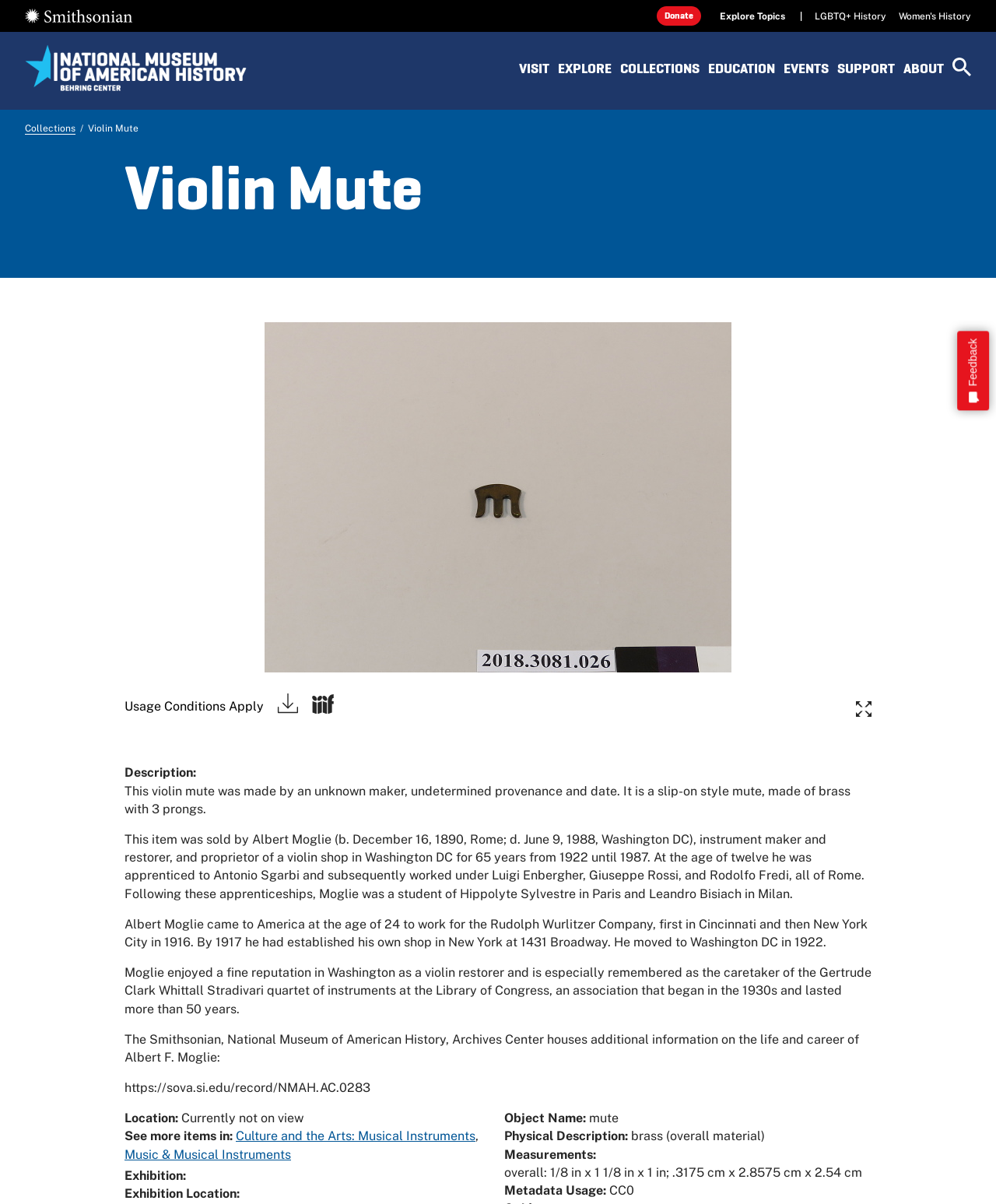Please identify the bounding box coordinates of the area I need to click to accomplish the following instruction: "Explore posts from April 2012".

None